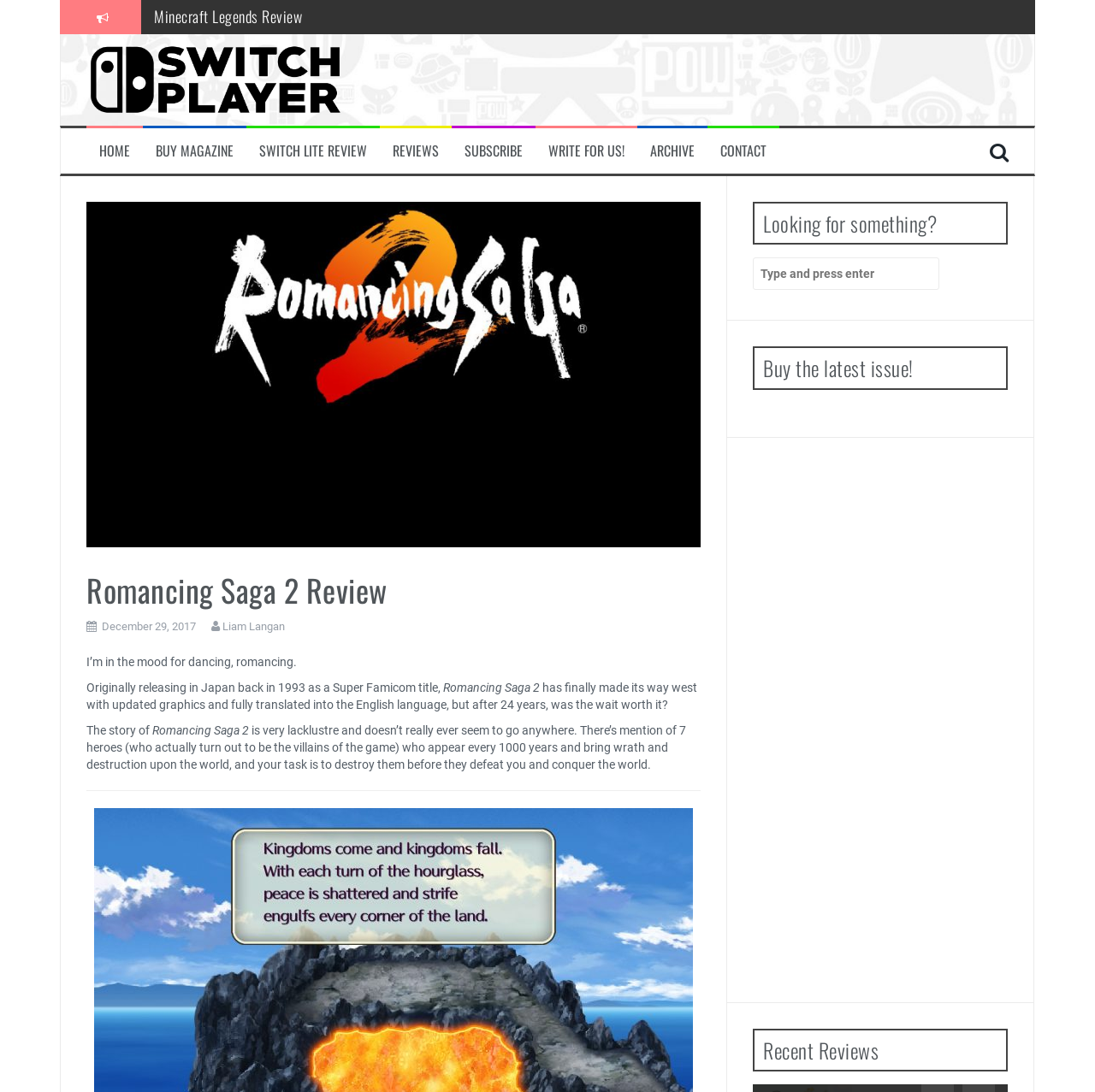Determine the bounding box coordinates for the region that must be clicked to execute the following instruction: "Go to HOME".

[0.091, 0.129, 0.119, 0.147]